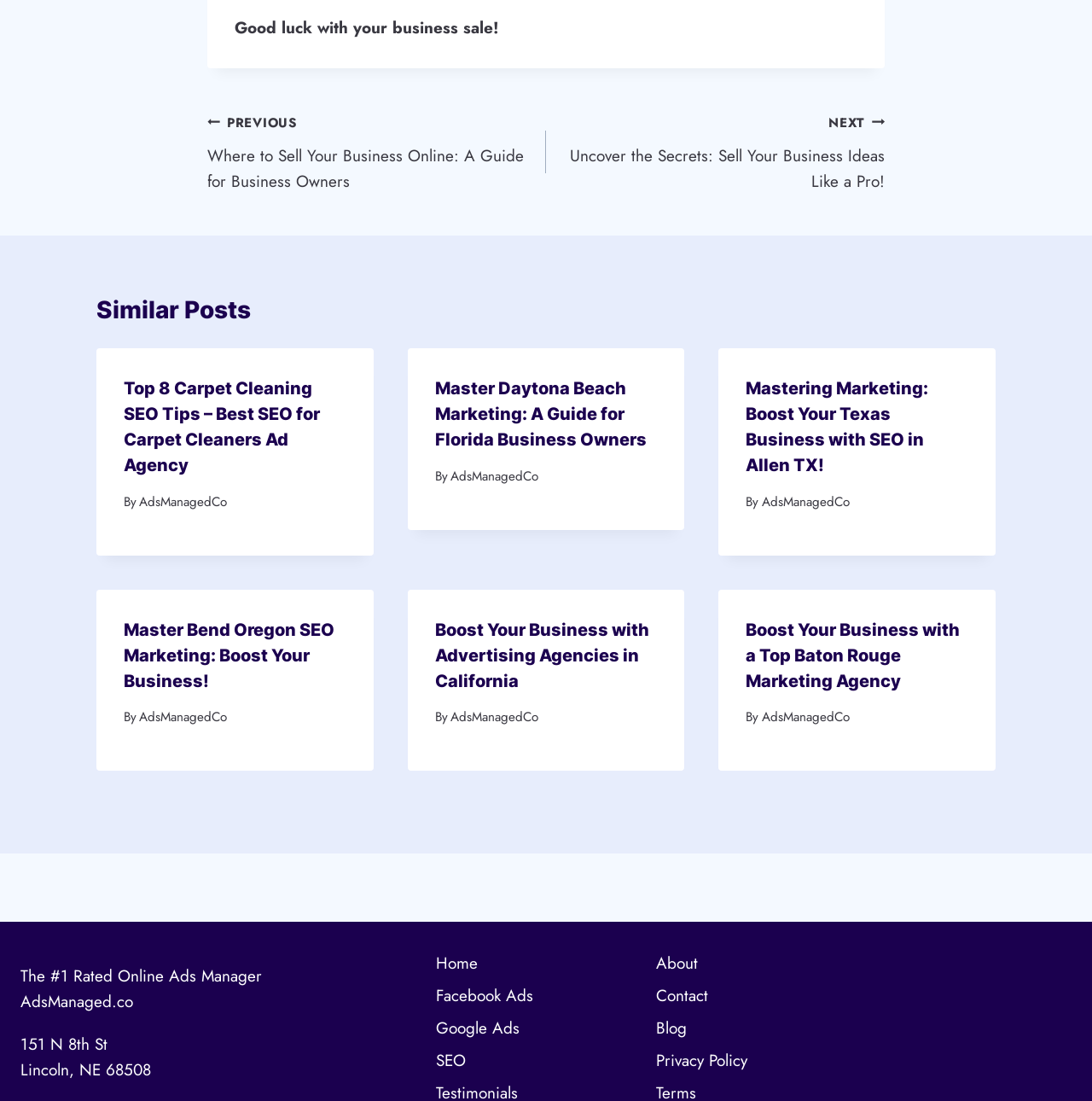Determine the bounding box coordinates of the section to be clicked to follow the instruction: "Click on the 'PREVIOUS' link". The coordinates should be given as four float numbers between 0 and 1, formatted as [left, top, right, bottom].

[0.19, 0.099, 0.5, 0.177]